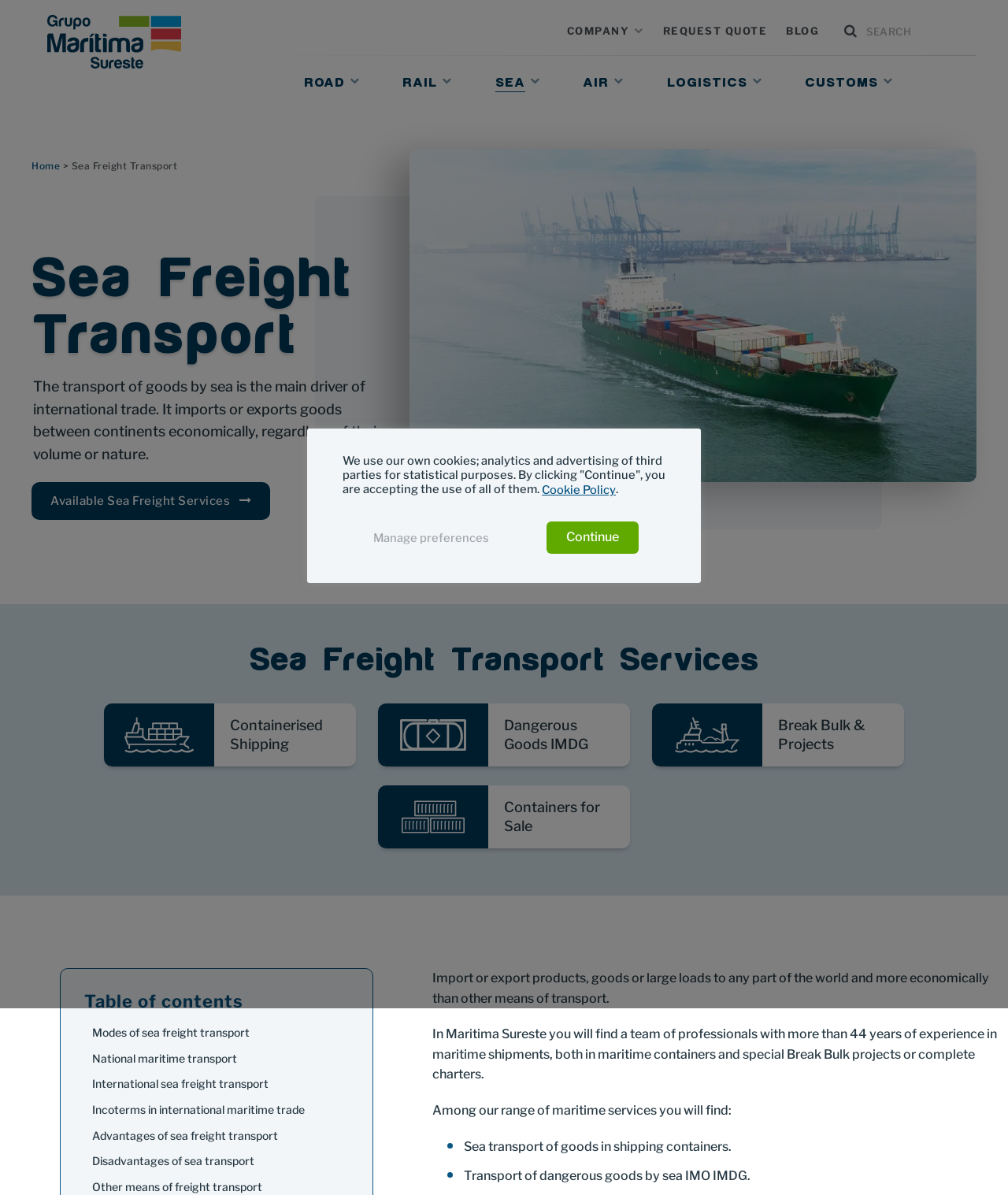Identify the bounding box for the given UI element using the description provided. Coordinates should be in the format (top-left x, top-left y, bottom-right x, bottom-right y) and must be between 0 and 1. Here is the description: Rail

[0.393, 0.058, 0.455, 0.08]